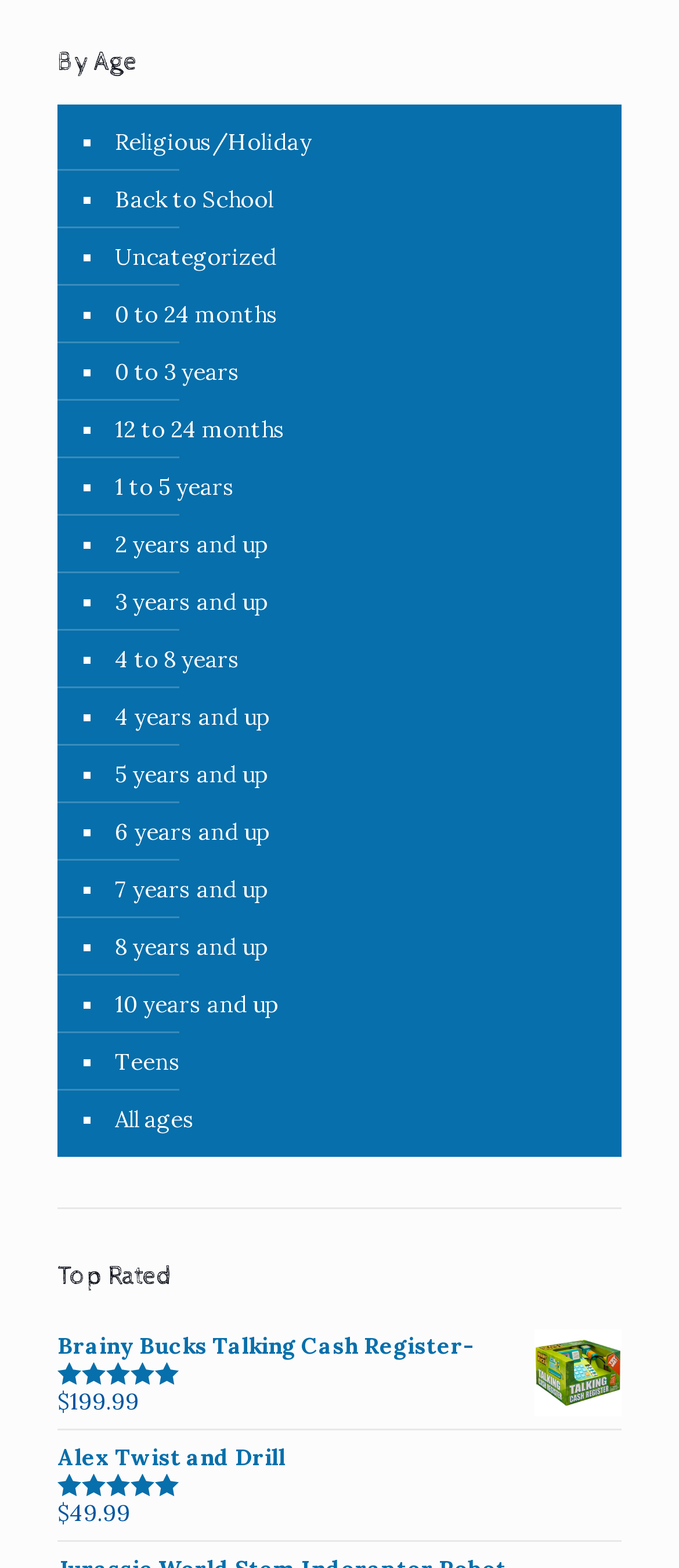Find the bounding box of the UI element described as follows: "Teens".

[0.162, 0.658, 0.89, 0.695]